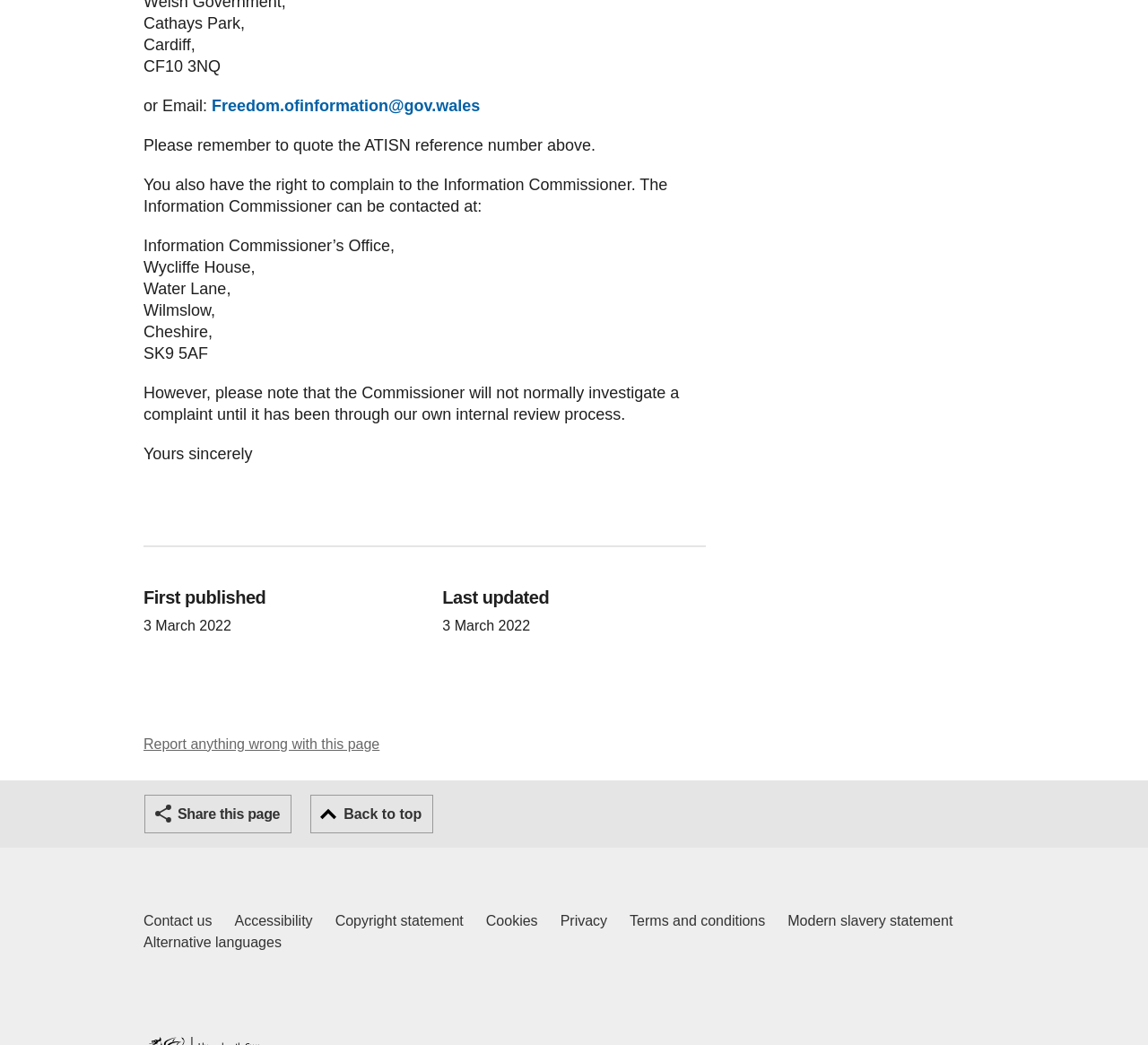Please determine the bounding box coordinates for the element that should be clicked to follow these instructions: "Click the 'Contact us Welsh Government and our main services' link".

[0.125, 0.871, 0.185, 0.892]